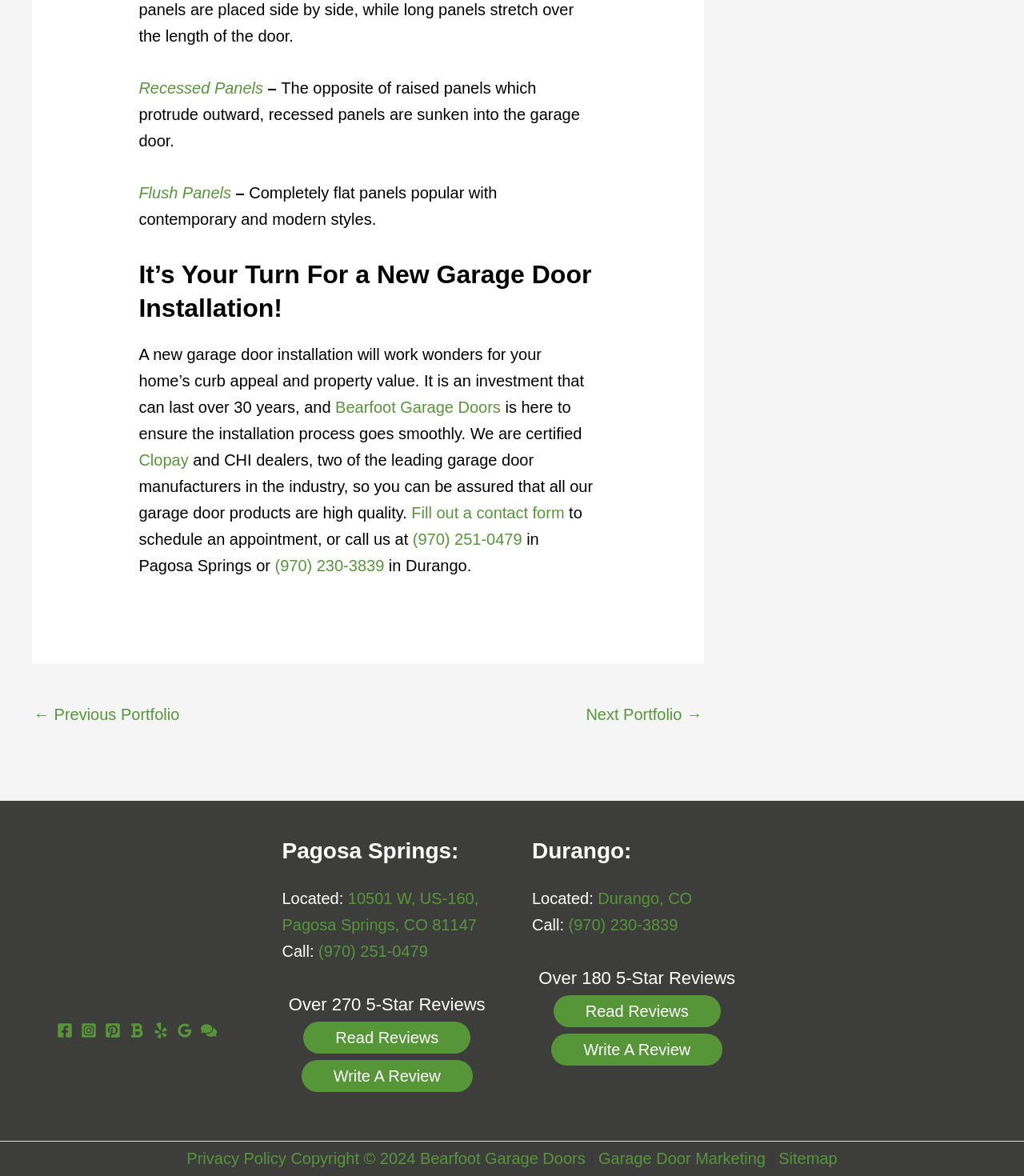Locate the bounding box coordinates of the element that should be clicked to fulfill the instruction: "Click 'ENTER THE MEET'".

None